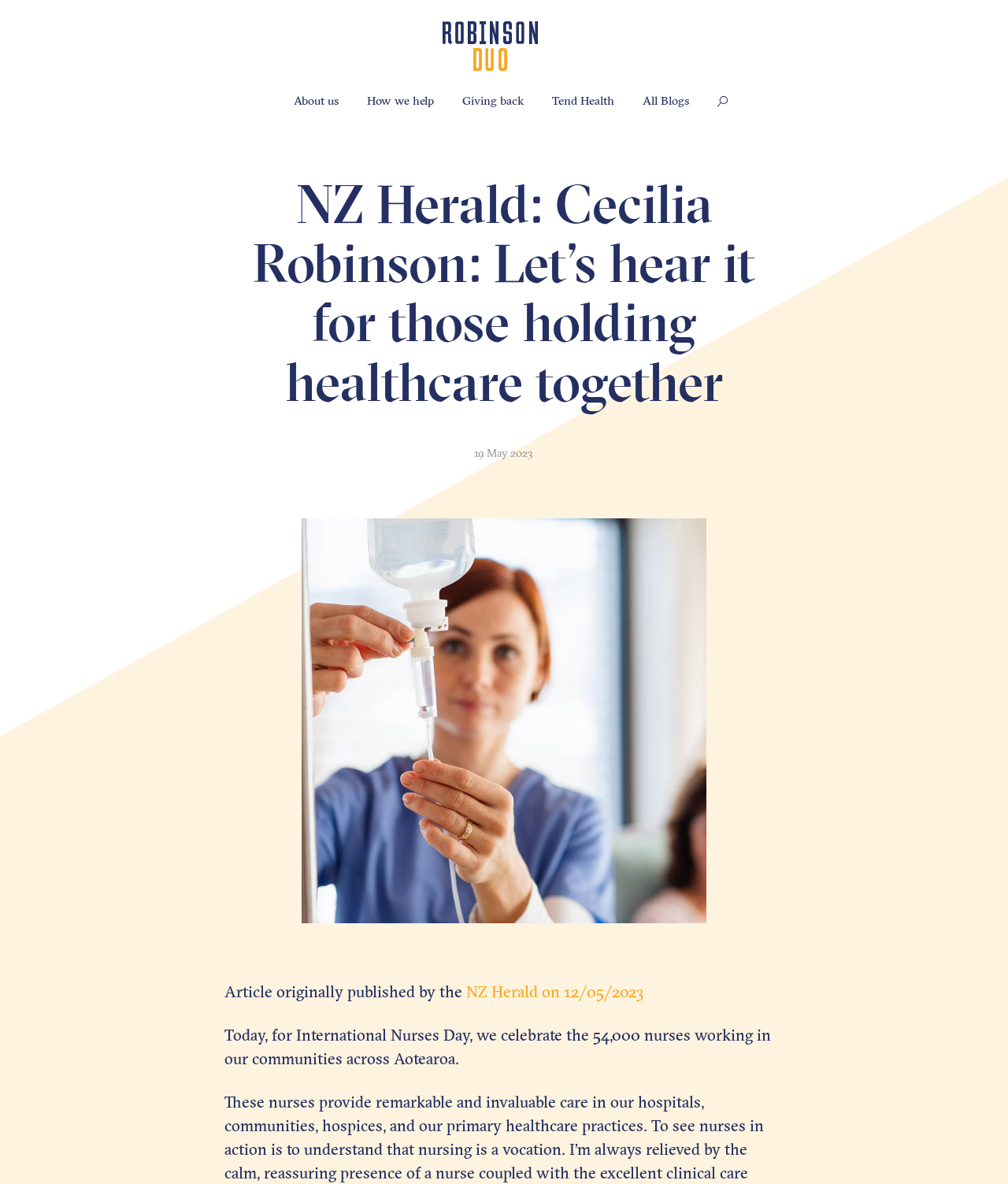How many nurses are being celebrated in this article?
Based on the image, answer the question with a single word or brief phrase.

54,000